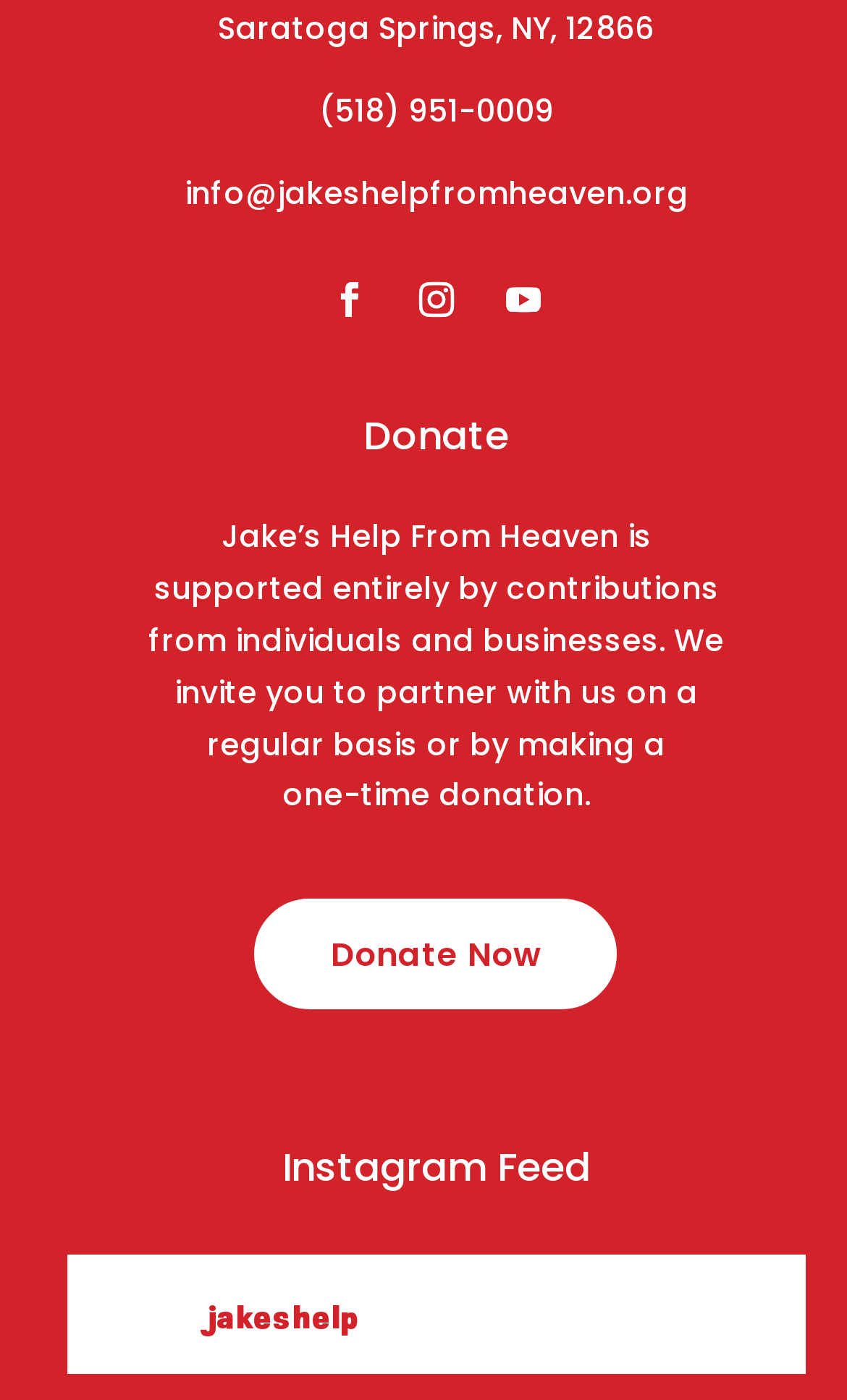What is the phone number of Jake's Help From Heaven?
Look at the image and provide a short answer using one word or a phrase.

(518) 951-0009